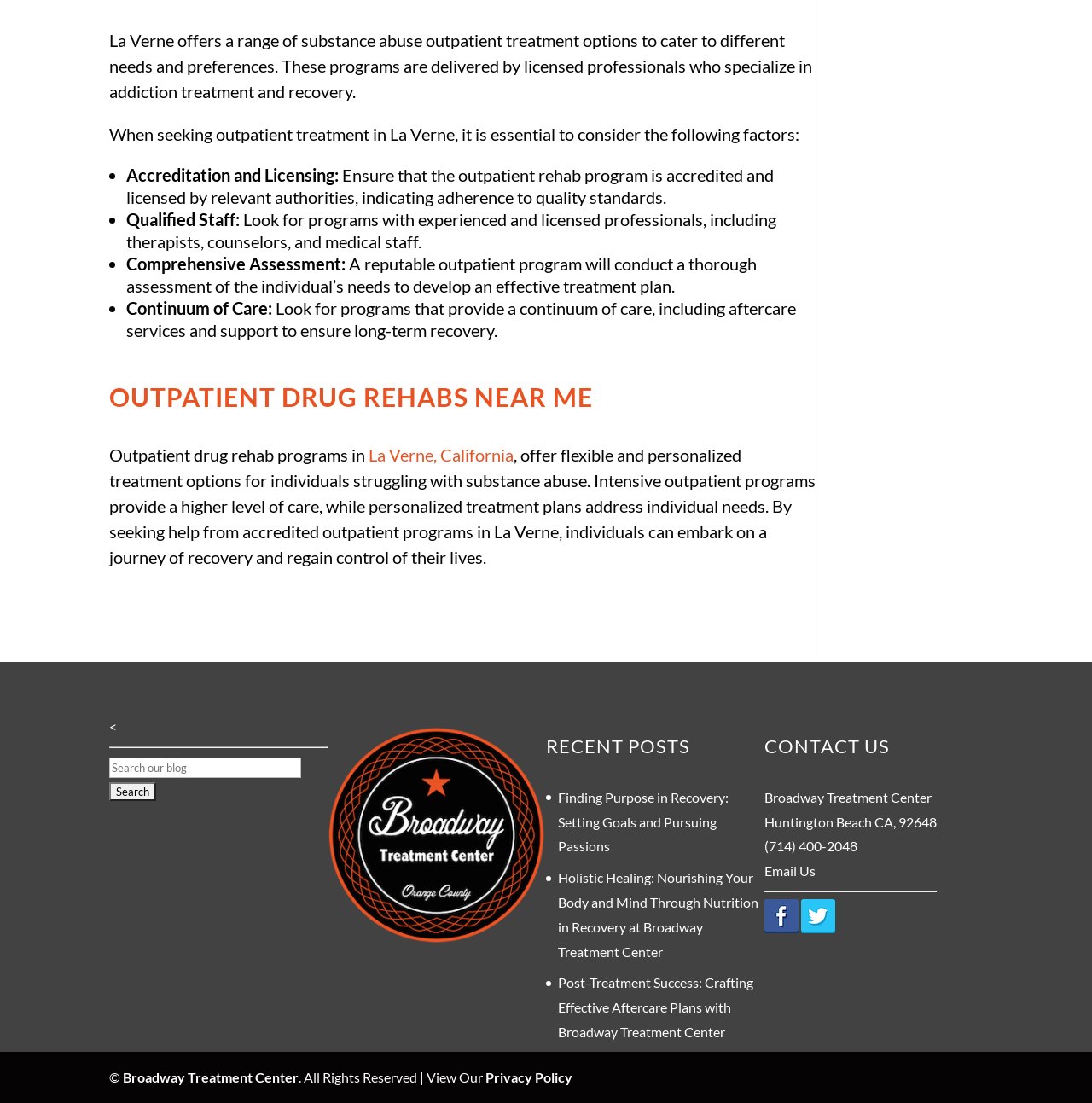Using the provided element description: "Email Us", determine the bounding box coordinates of the corresponding UI element in the screenshot.

[0.7, 0.782, 0.747, 0.797]